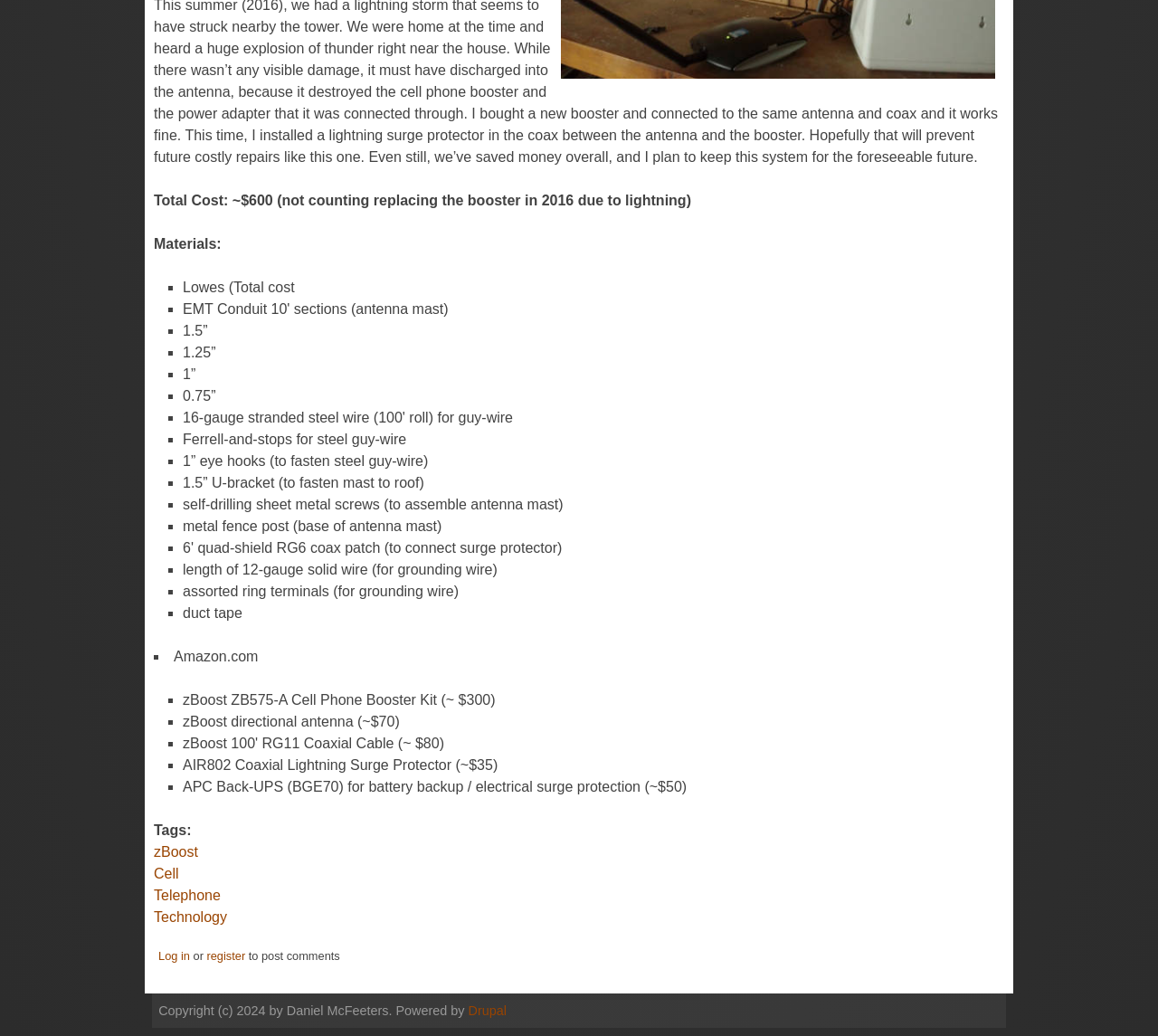Extract the bounding box coordinates of the UI element described by: "Drupal". The coordinates should include four float numbers ranging from 0 to 1, e.g., [left, top, right, bottom].

[0.404, 0.969, 0.437, 0.983]